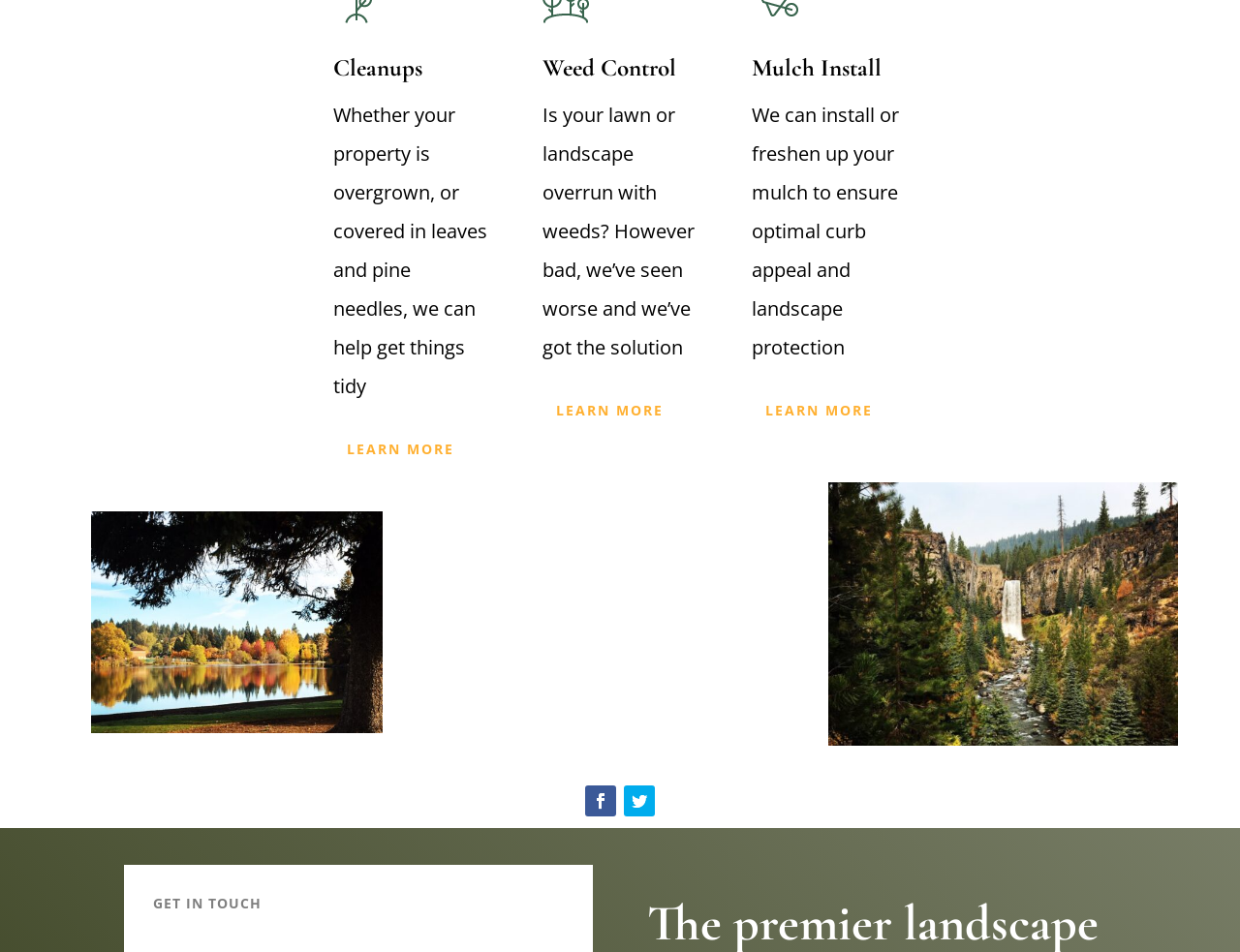Reply to the question below using a single word or brief phrase:
How many social media links are present?

2